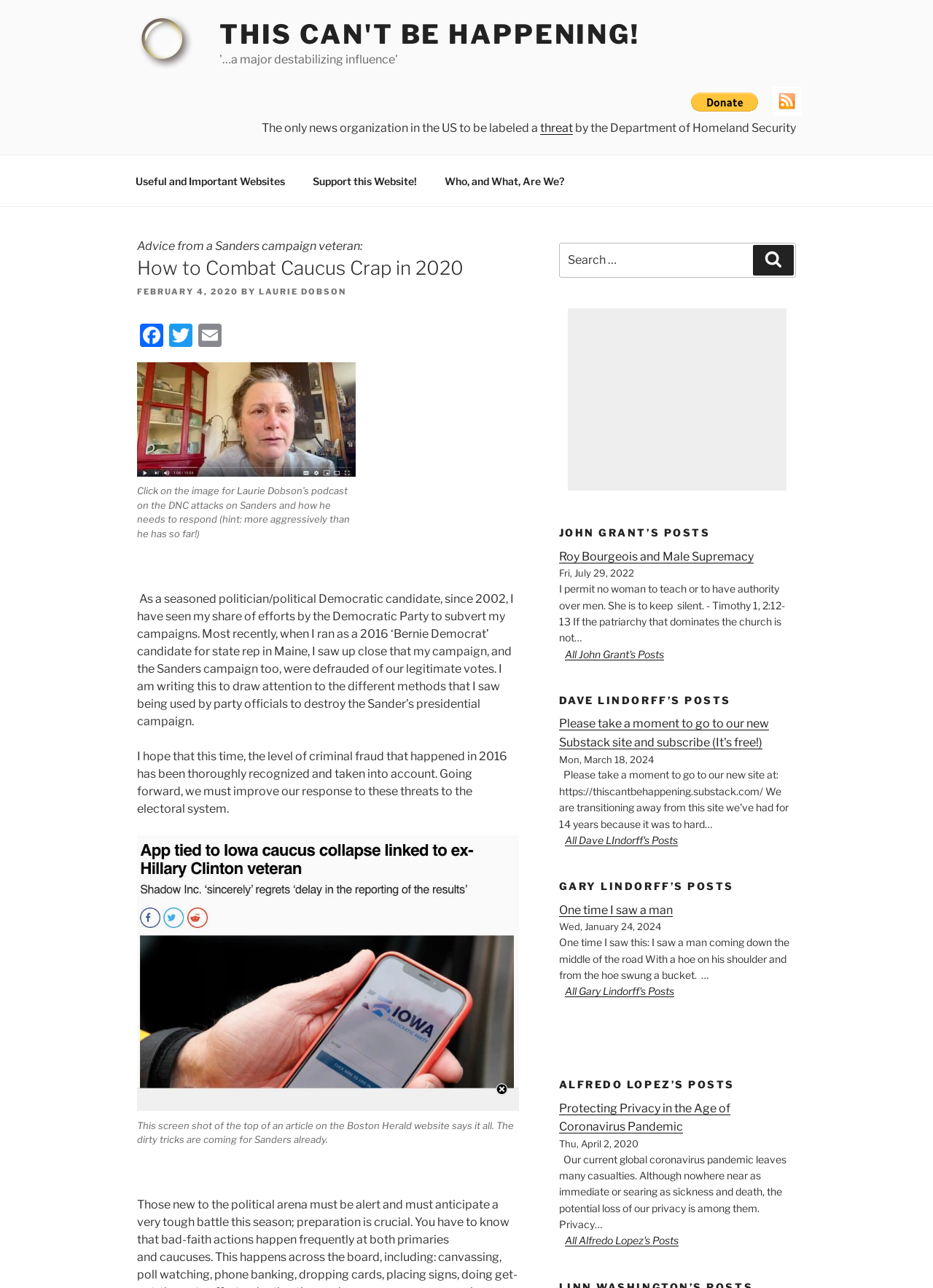Provide the bounding box coordinates of the HTML element described as: "Laurie Dobson". The bounding box coordinates should be four float numbers between 0 and 1, i.e., [left, top, right, bottom].

[0.277, 0.223, 0.371, 0.231]